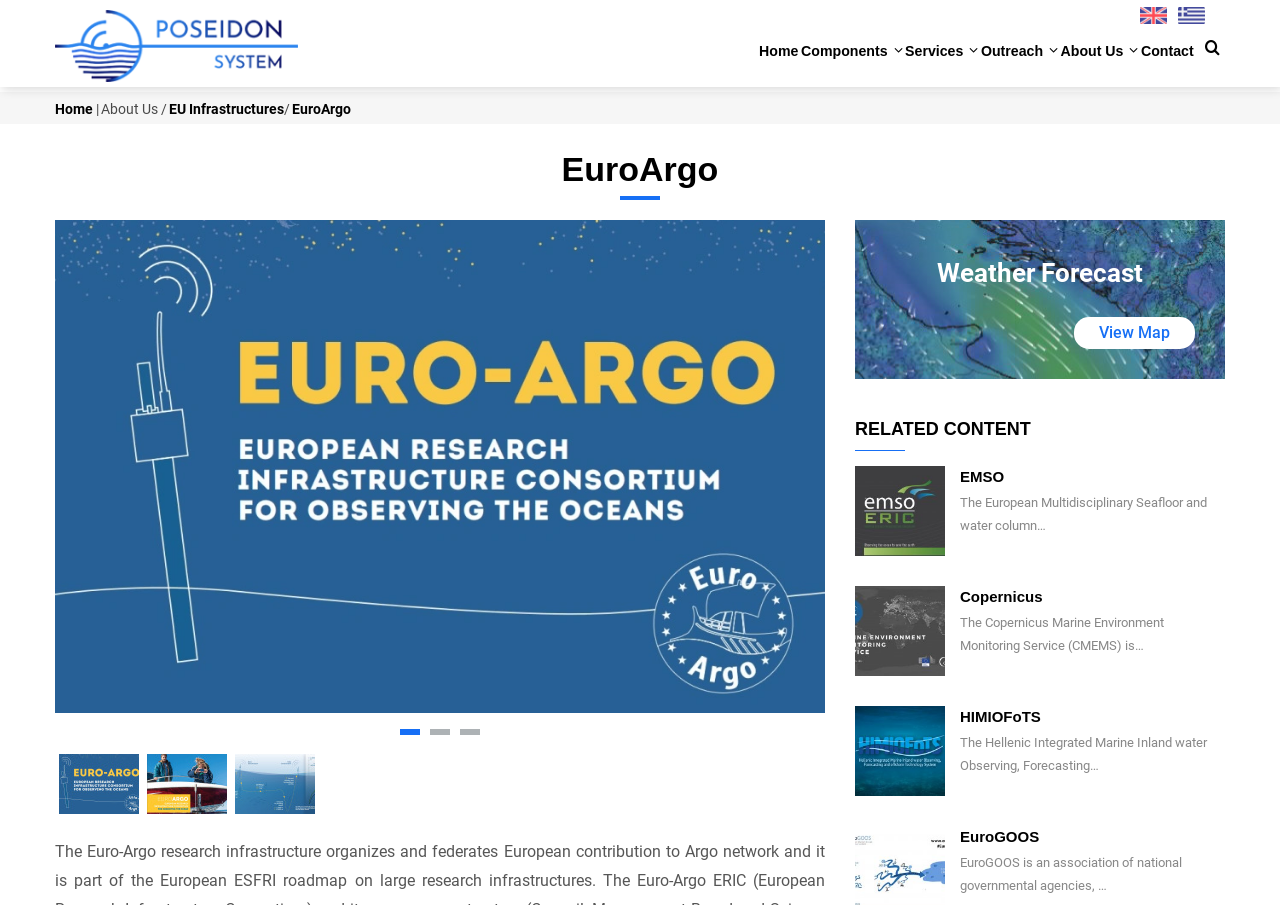Please predict the bounding box coordinates of the element's region where a click is necessary to complete the following instruction: "Go to 'About Us'". The coordinates should be represented by four float numbers between 0 and 1, i.e., [left, top, right, bottom].

[0.772, 0.043, 0.864, 0.092]